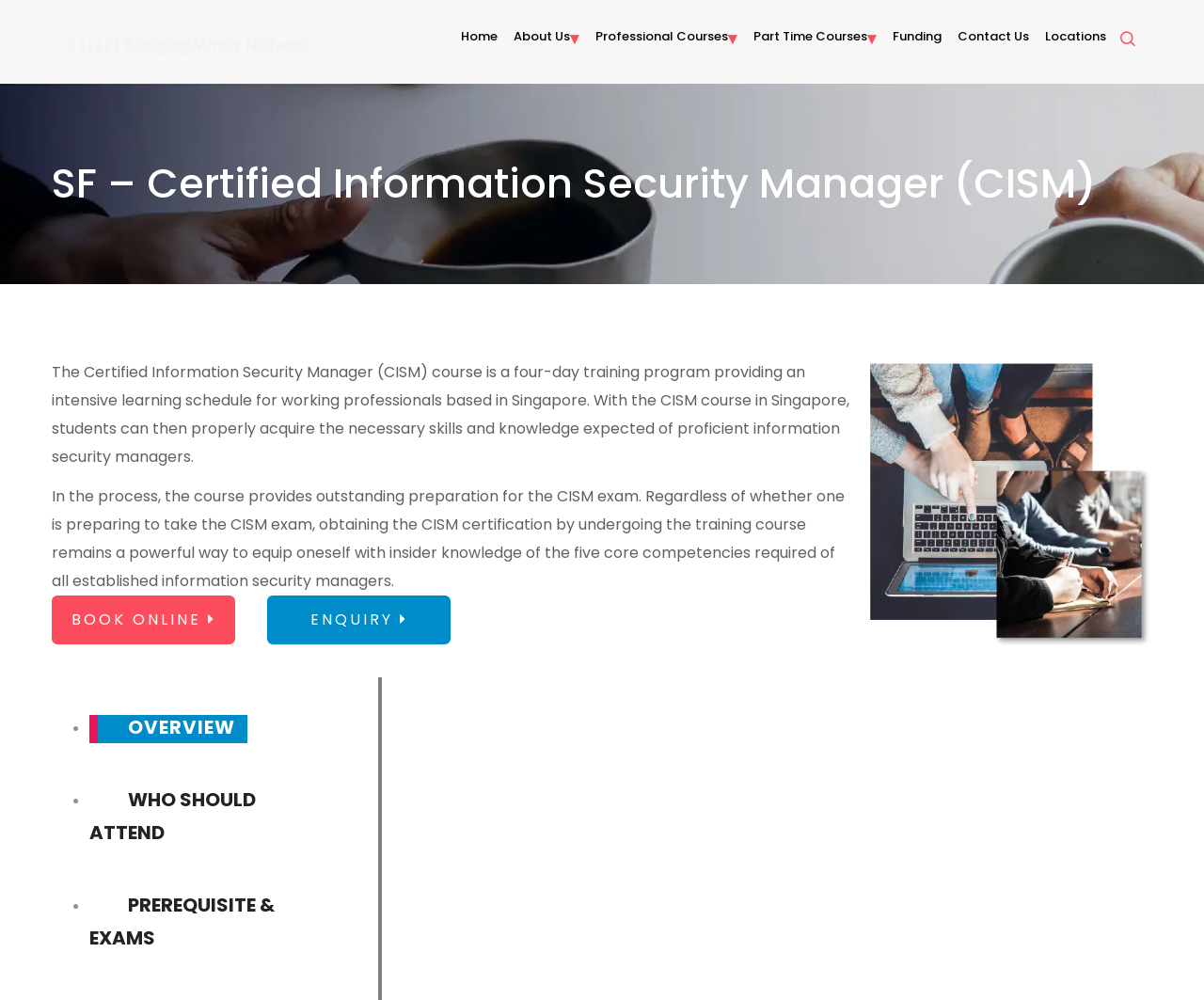Please locate the UI element described by "PREREQUISITE & EXAMS" and provide its bounding box coordinates.

[0.074, 0.893, 0.228, 0.954]